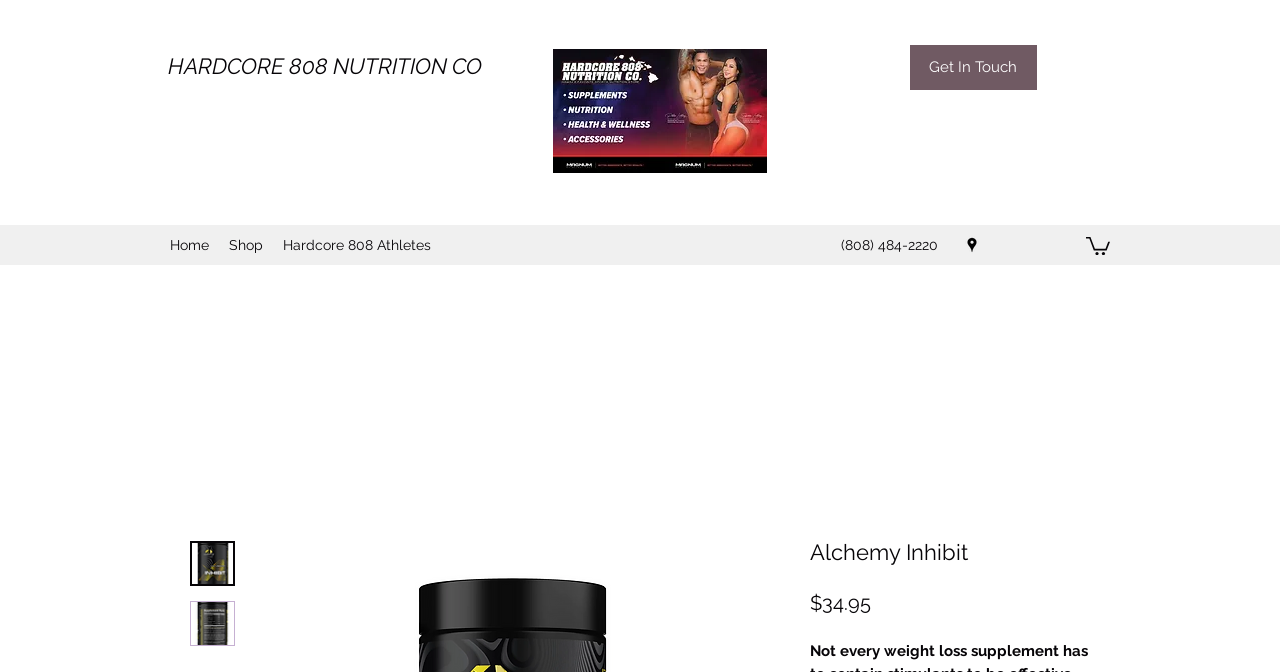Kindly provide the bounding box coordinates of the section you need to click on to fulfill the given instruction: "View the 'Shop' page".

[0.171, 0.342, 0.213, 0.387]